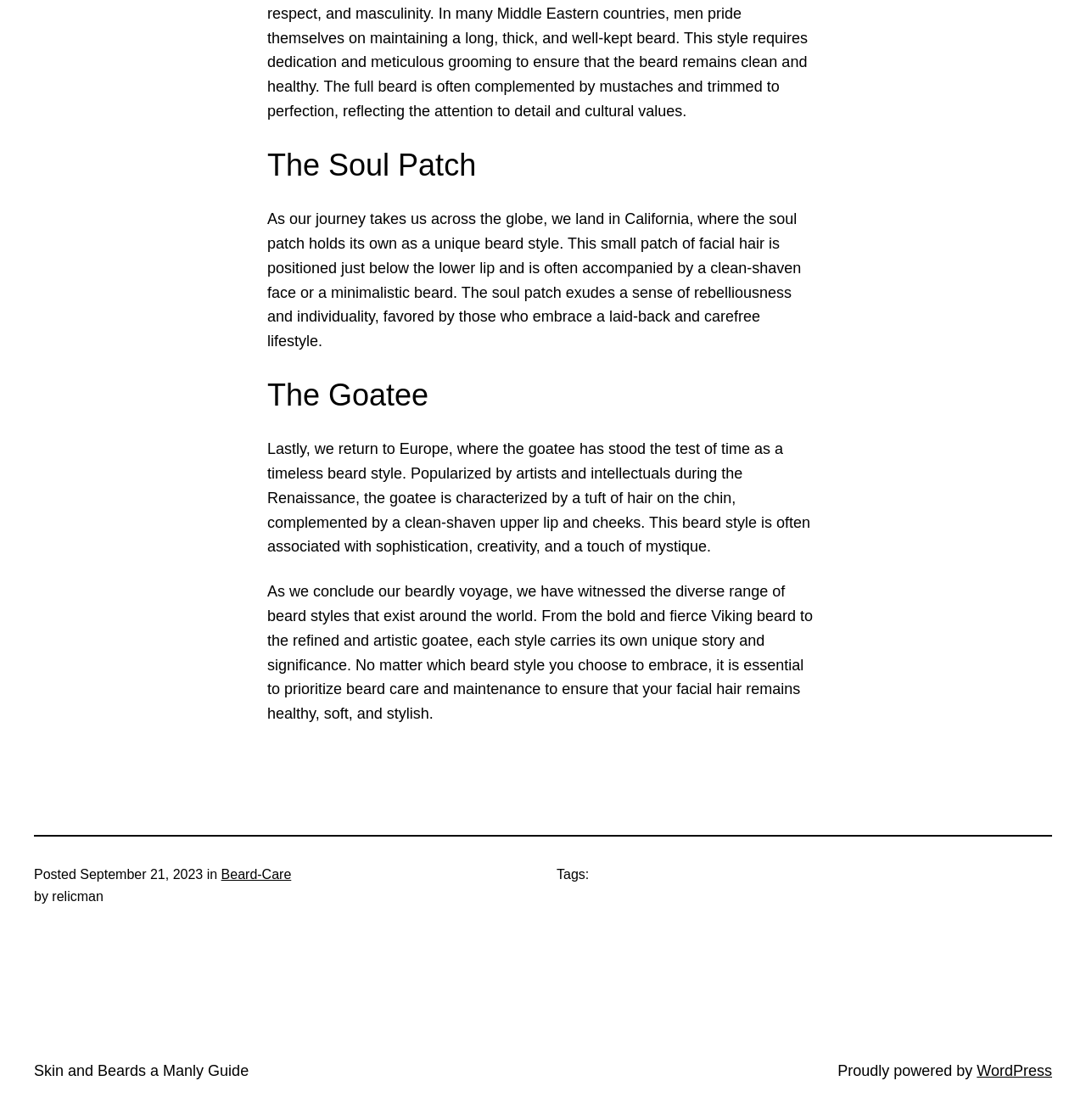Please provide a brief answer to the following inquiry using a single word or phrase:
How many beard styles are described in the main content?

Three